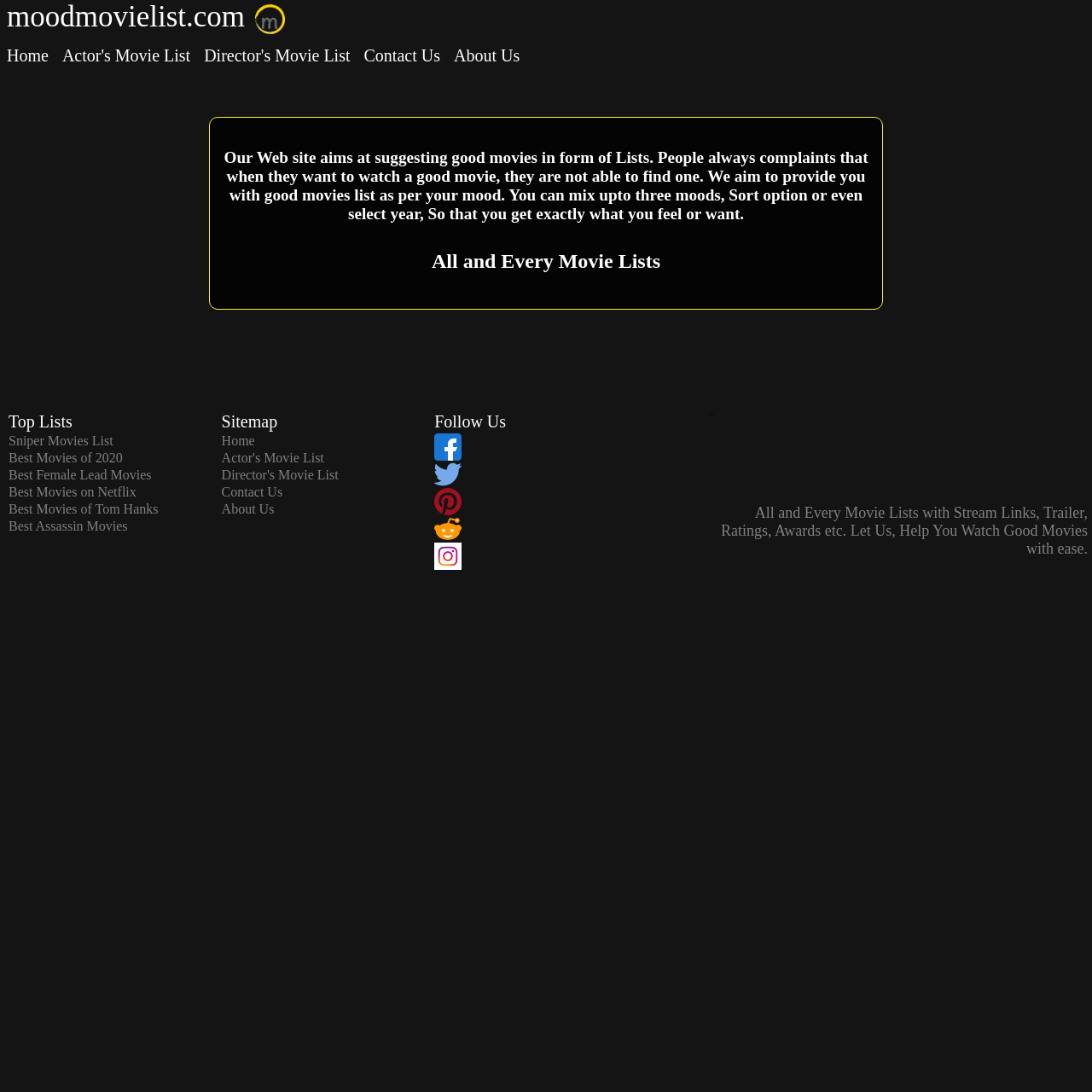Extract the bounding box for the UI element that matches this description: "moodmovielist.com".

[0.0, 0.013, 0.225, 0.027]